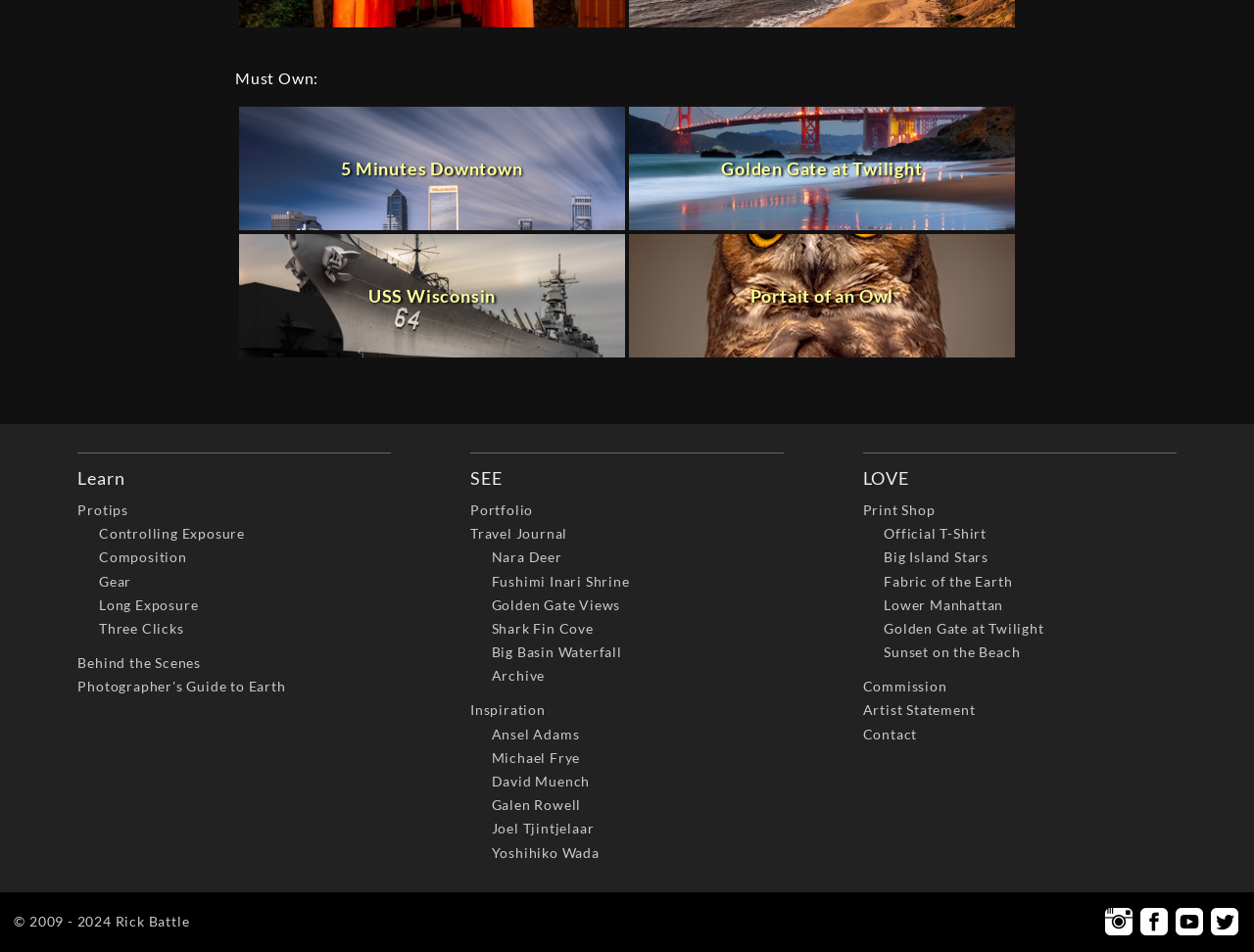Please reply to the following question with a single word or a short phrase:
How many links are there in the 'Must Own' section?

6